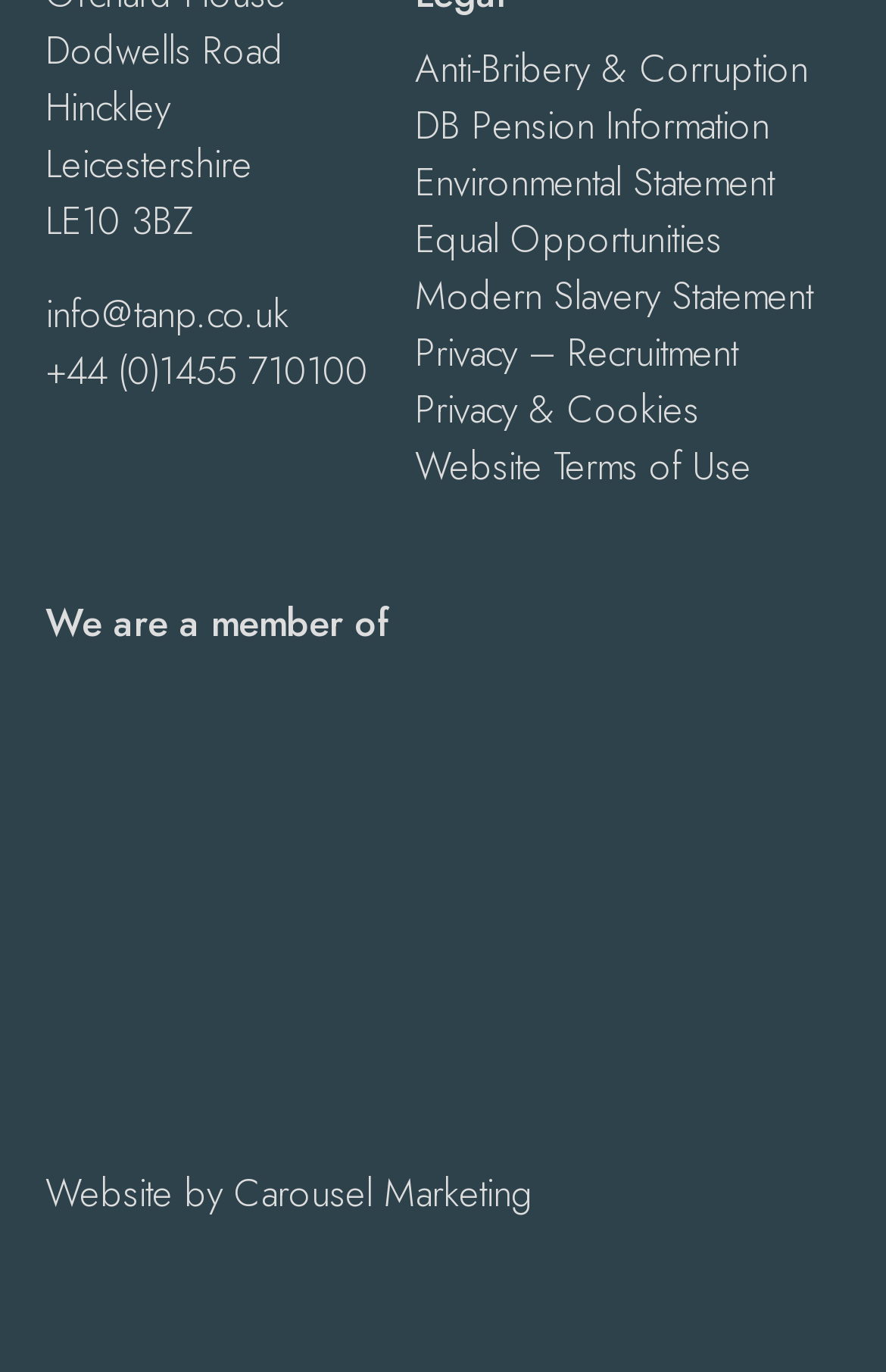Could you provide the bounding box coordinates for the portion of the screen to click to complete this instruction: "View contact information"?

[0.051, 0.209, 0.326, 0.249]